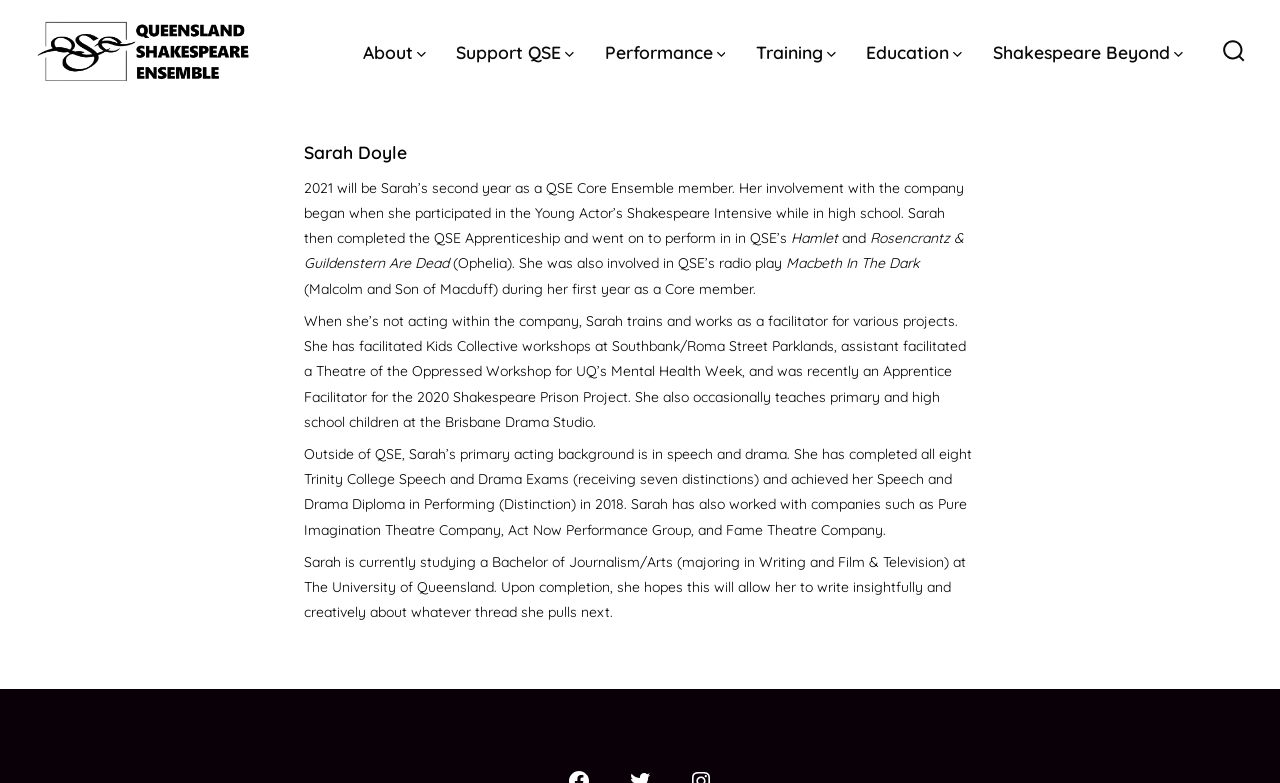Specify the bounding box coordinates for the region that must be clicked to perform the given instruction: "Read Sarah Doyle's biography".

[0.238, 0.18, 0.318, 0.208]